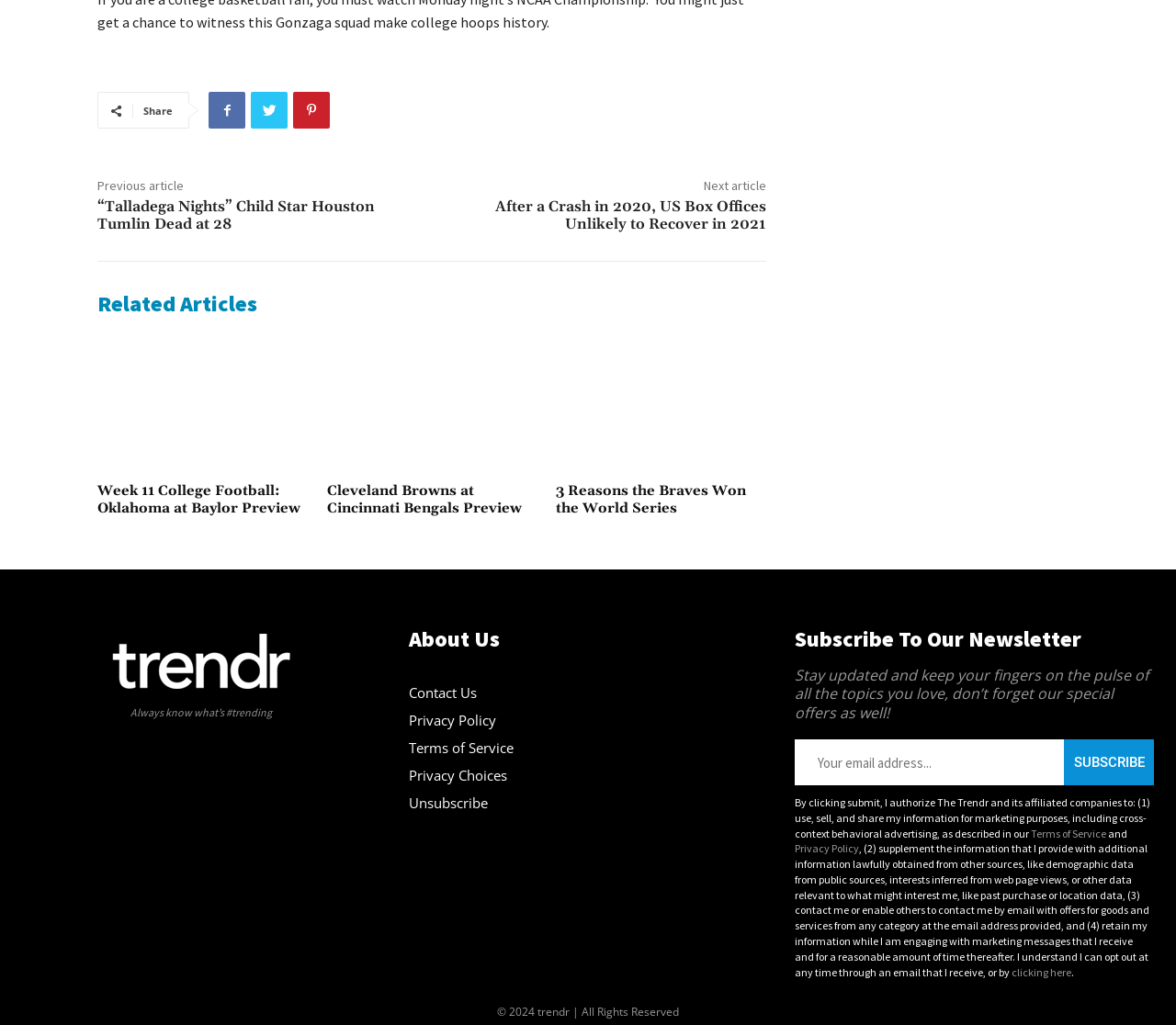What type of content is displayed in the 'Related Articles' section?
Refer to the image and provide a concise answer in one word or phrase.

News articles